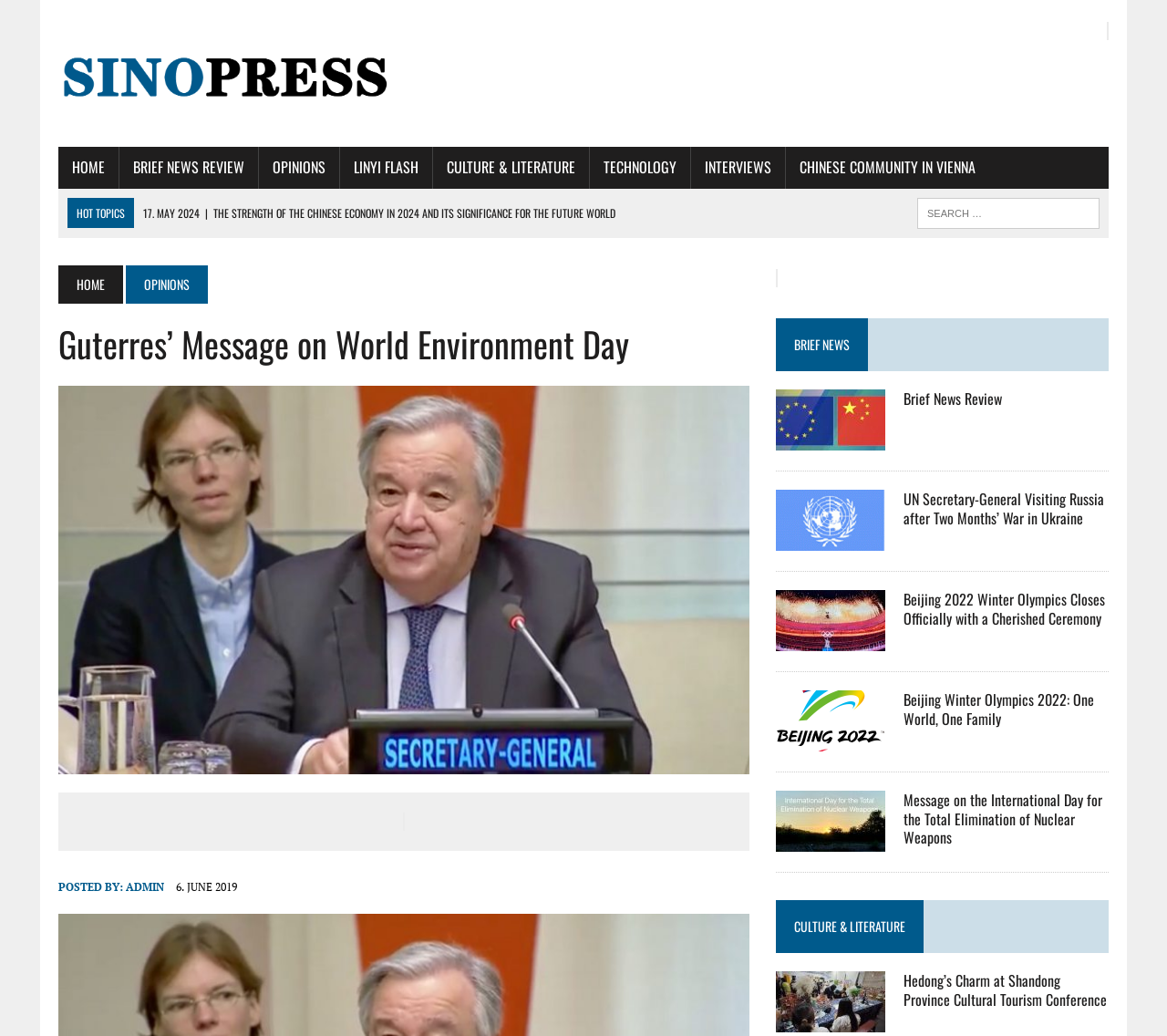Who is the author of the message on World Environment Day?
Based on the image, provide a one-word or brief-phrase response.

Guterres